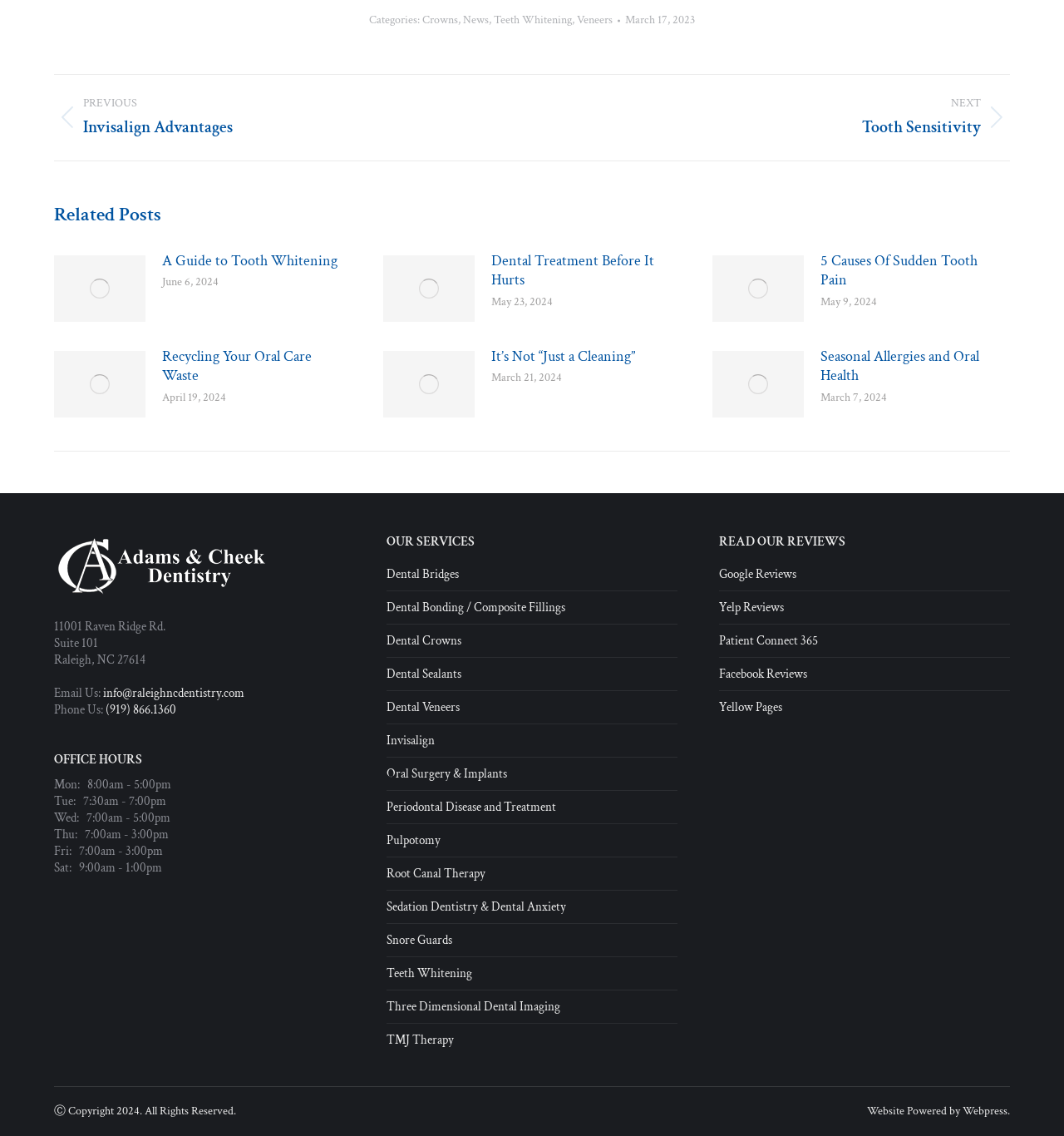Respond with a single word or phrase to the following question:
What is the first service listed under 'OUR SERVICES'?

Dental Bridges